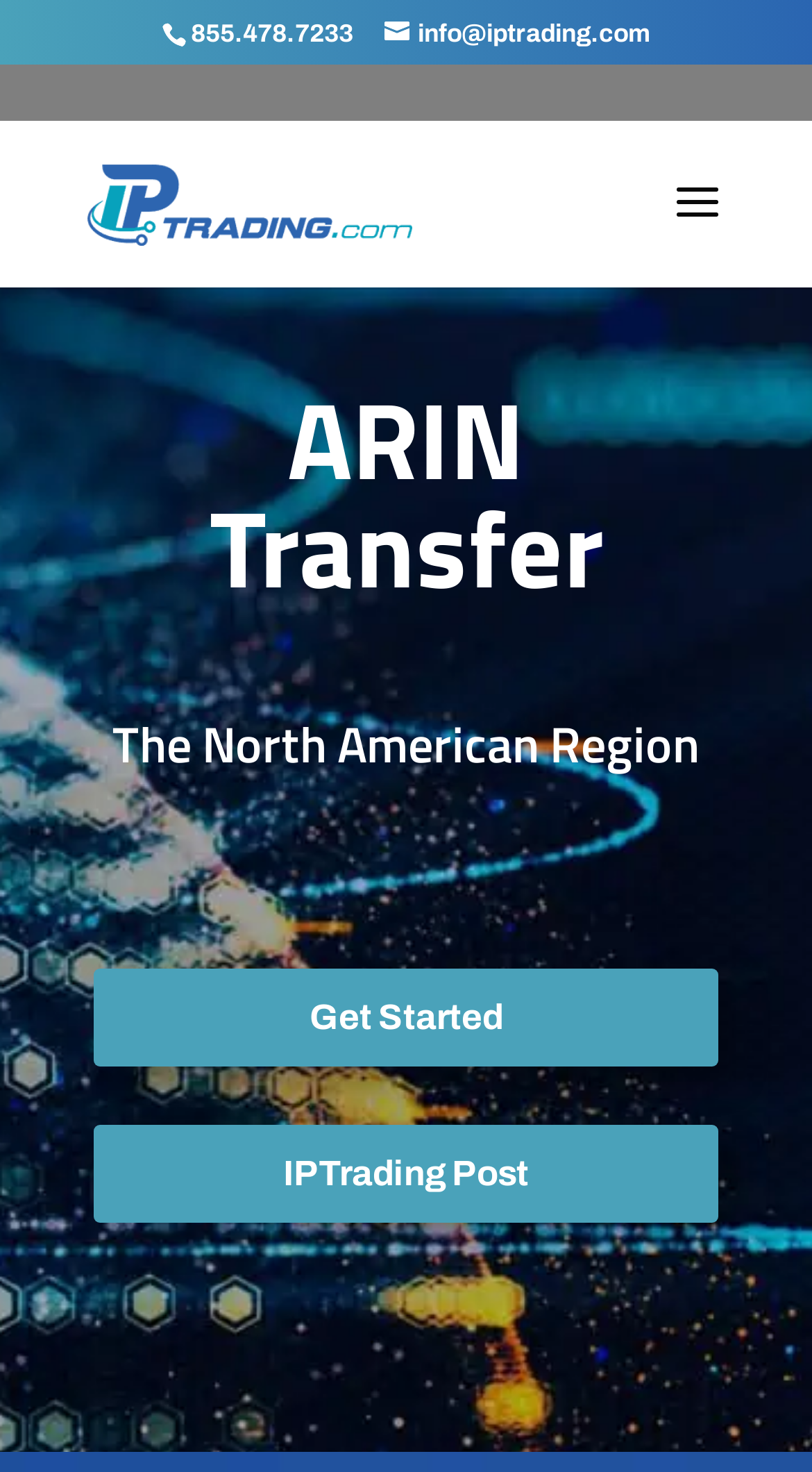How many links are there below the heading 'ARIN Transfer'?
Please provide a detailed and comprehensive answer to the question.

I found the links by looking at the elements below the heading 'ARIN Transfer' and counted the number of link elements, which are 'Get Started' and 'IPTrading Post'.